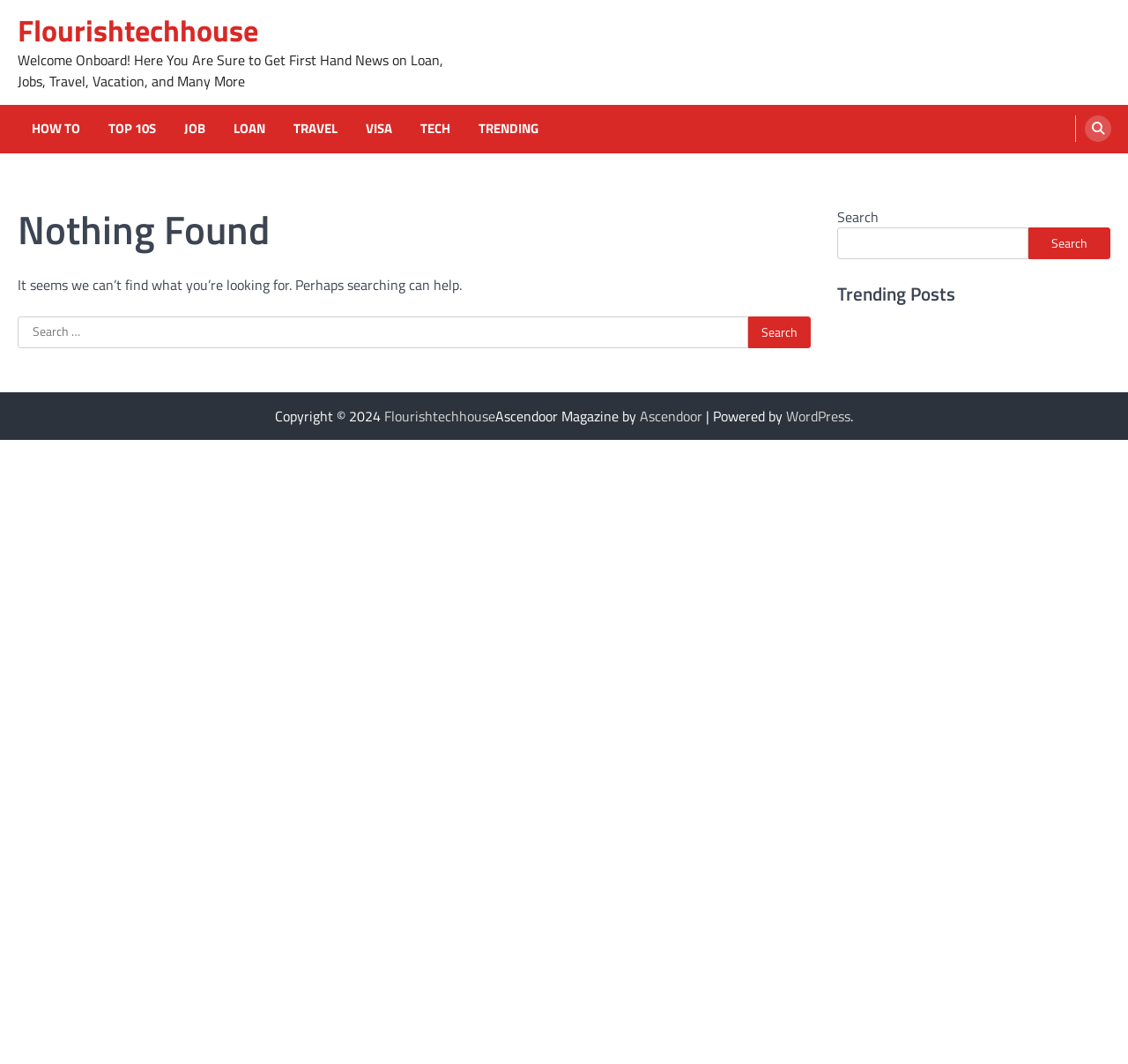Please determine the bounding box coordinates of the element to click in order to execute the following instruction: "Visit the Flourishtechhouse homepage". The coordinates should be four float numbers between 0 and 1, specified as [left, top, right, bottom].

[0.016, 0.007, 0.229, 0.05]